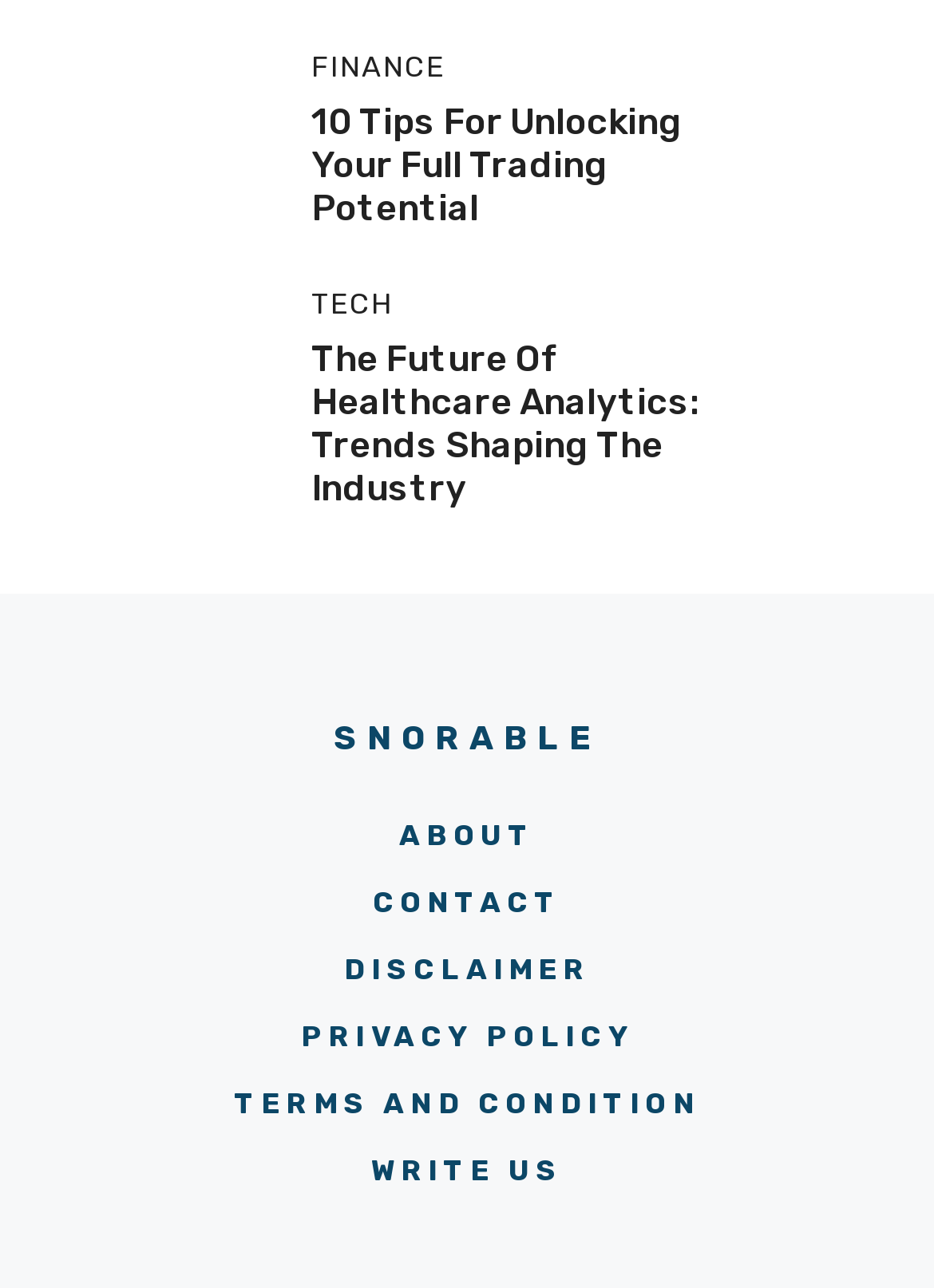Bounding box coordinates should be provided in the format (top-left x, top-left y, bottom-right x, bottom-right y) with all values between 0 and 1. Identify the bounding box for this UI element: Write us

[0.397, 0.893, 0.603, 0.926]